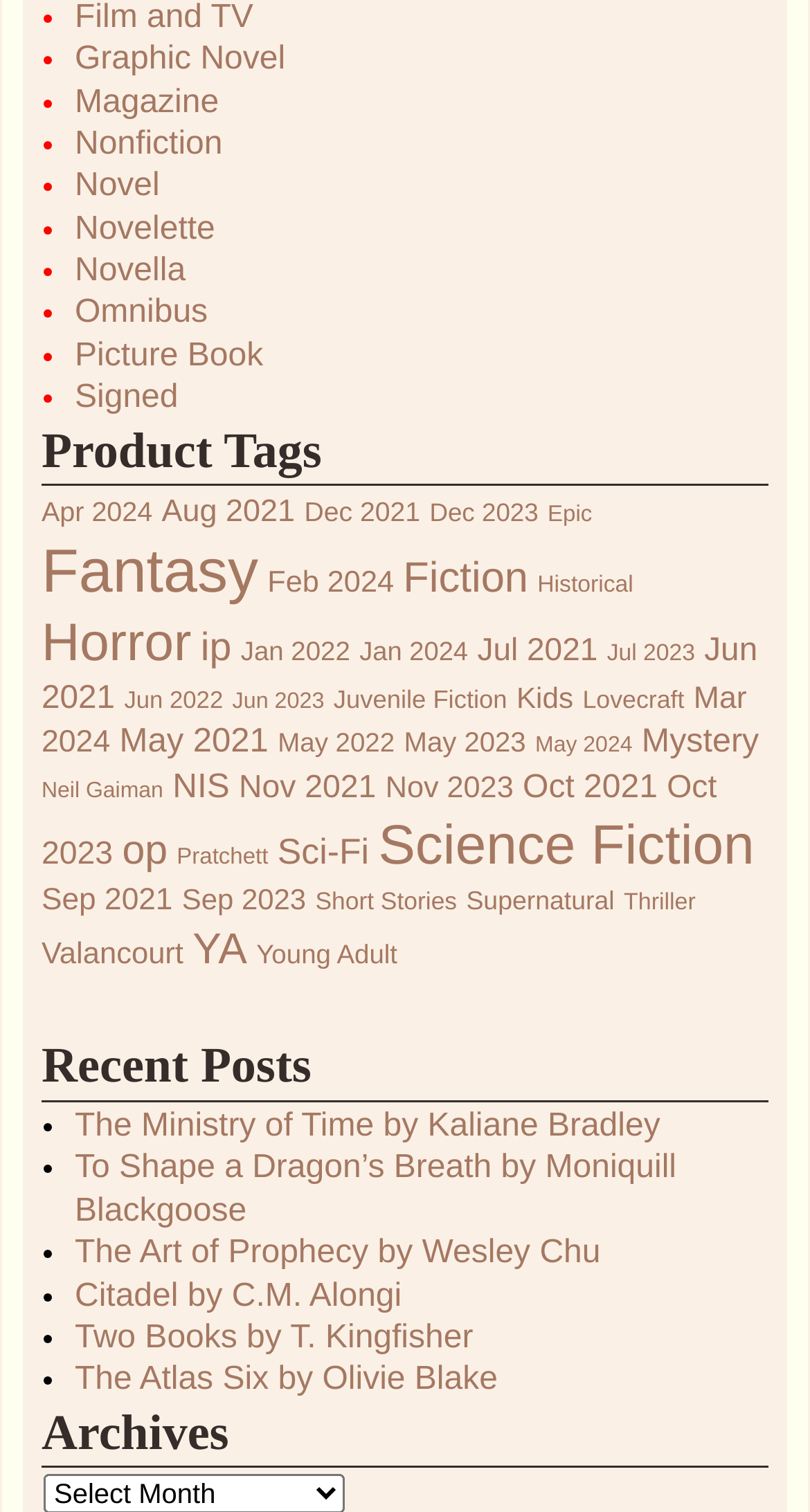Given the webpage screenshot and the description, determine the bounding box coordinates (top-left x, top-left y, bottom-right x, bottom-right y) that define the location of the UI element matching this description: Citadel by C.M. Alongi

[0.092, 0.845, 0.496, 0.869]